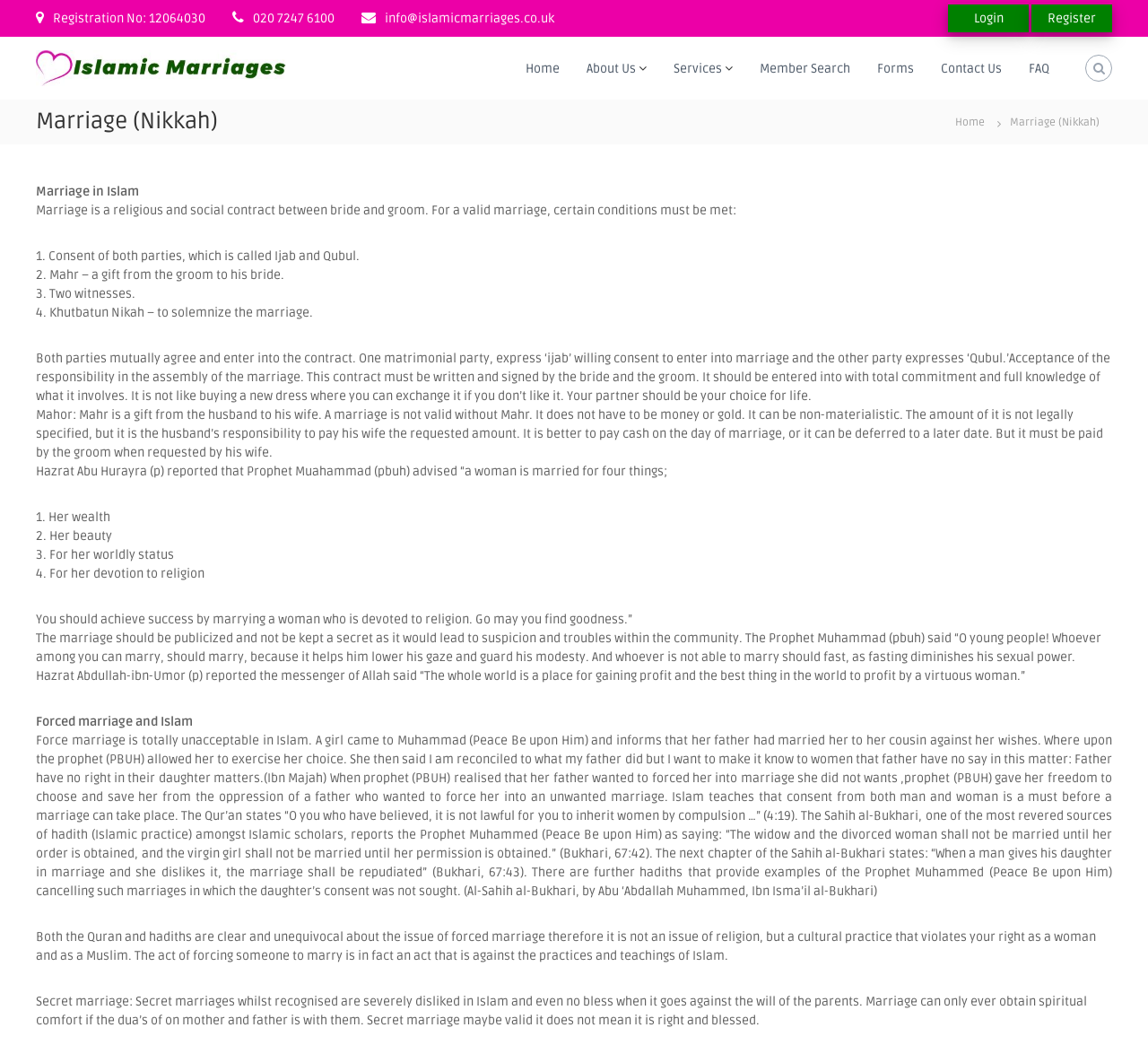Please identify the bounding box coordinates for the region that you need to click to follow this instruction: "Click the 'Islamic Marriages' link".

[0.259, 0.047, 0.274, 0.379]